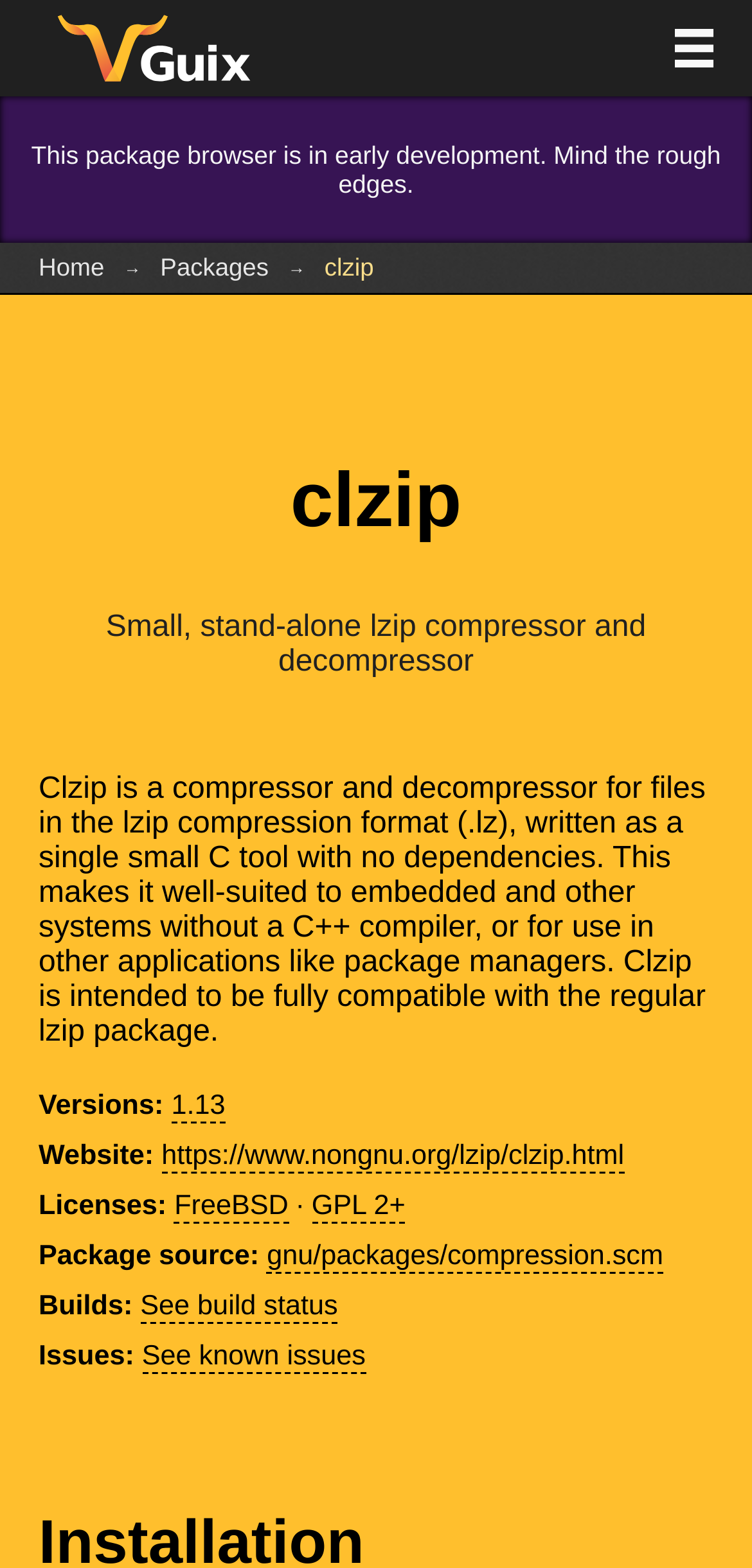Determine the bounding box coordinates of the UI element described by: "See build status".

[0.187, 0.823, 0.449, 0.844]